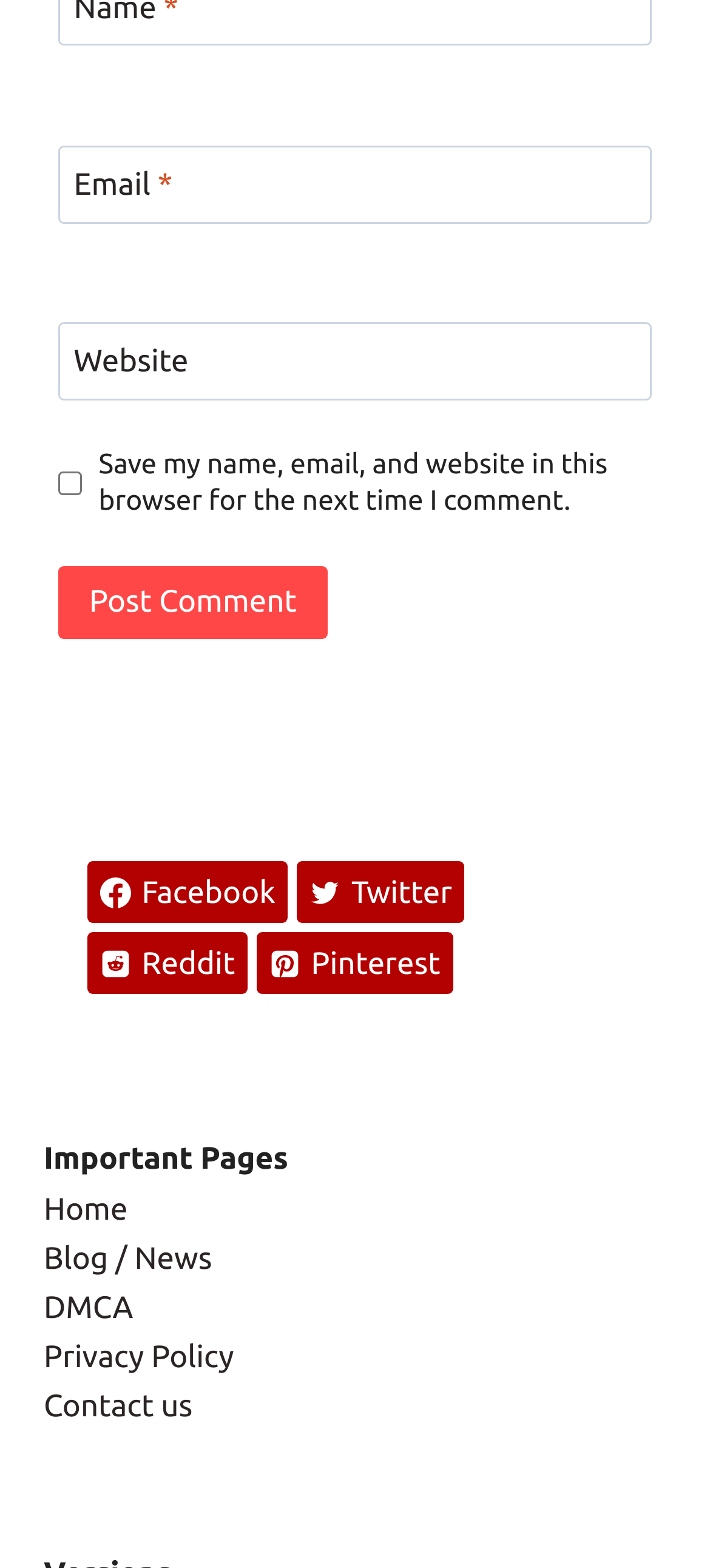How many links are available under 'Important Pages'?
Analyze the image and deliver a detailed answer to the question.

I analyzed the webpage structure and found the section labeled 'Important Pages', which contains 5 links: Home, Blog / News, DMCA, Privacy Policy, and Contact us.